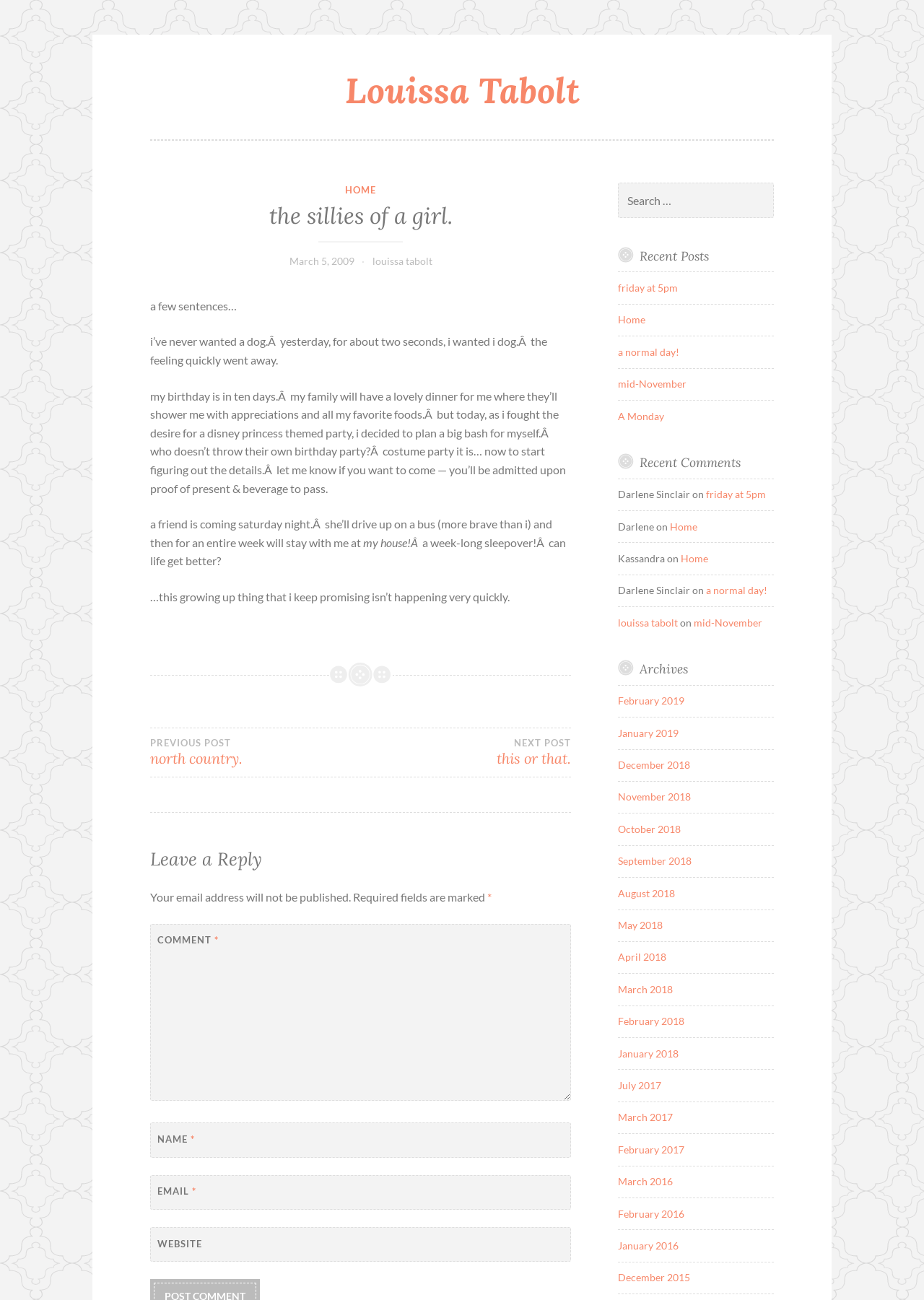Provide the bounding box coordinates of the area you need to click to execute the following instruction: "Go to the archives".

[0.669, 0.509, 0.838, 0.52]